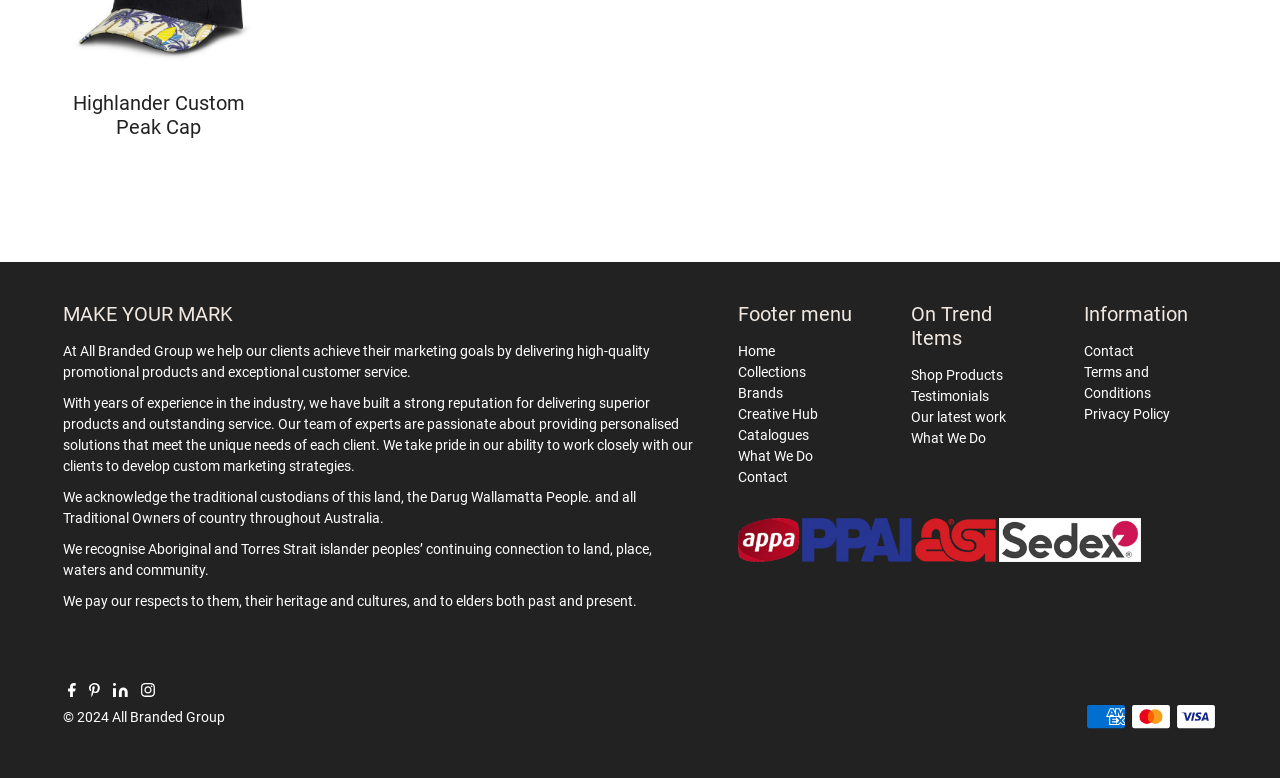Respond to the question below with a single word or phrase:
What is the acknowledgement statement about?

Traditional Owners of country